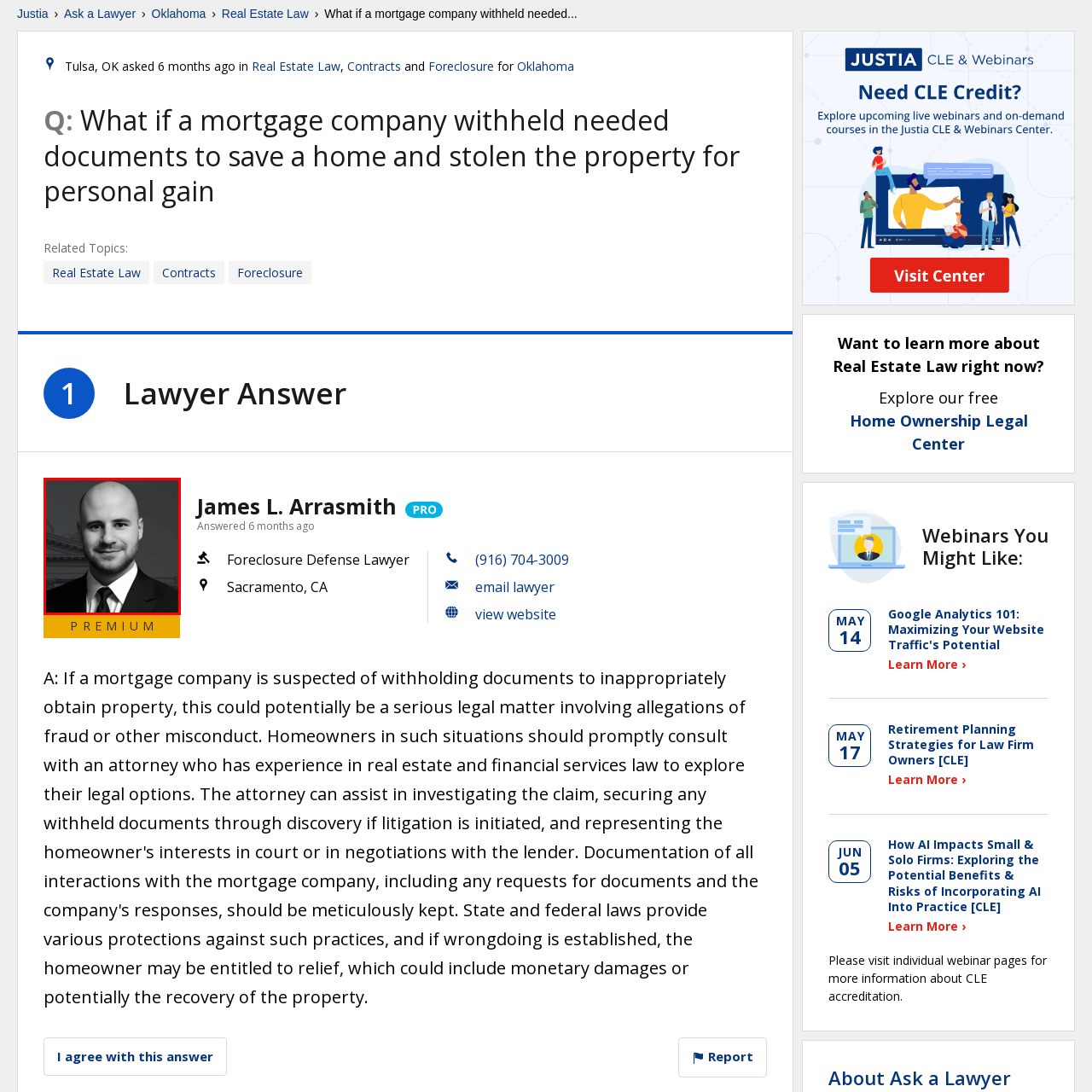View the image surrounded by the red border, What is the man's facial expression?
 Answer using a single word or phrase.

Smiling